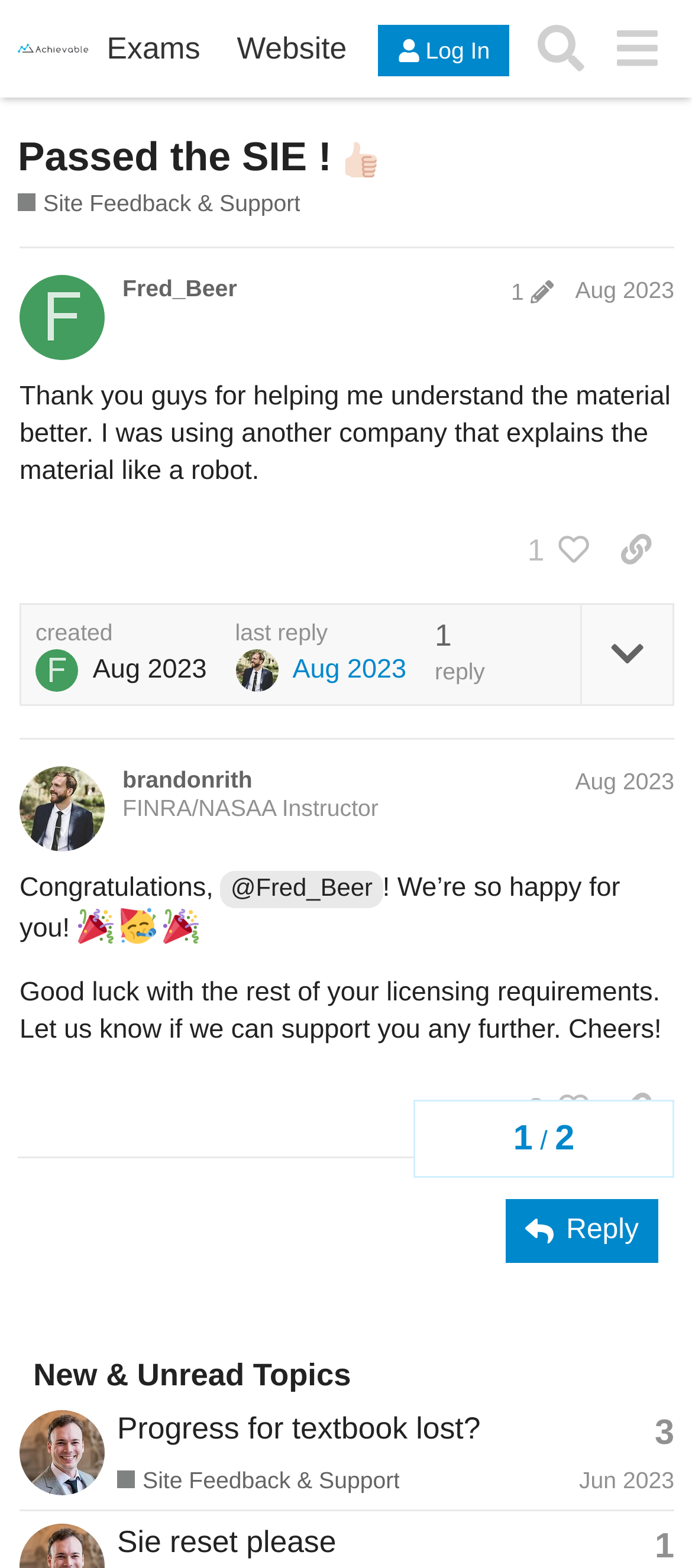How many posts are on this page?
Offer a detailed and full explanation in response to the question.

I counted the number of regions with the label 'post #' and found two, indicating that there are two posts on this page.